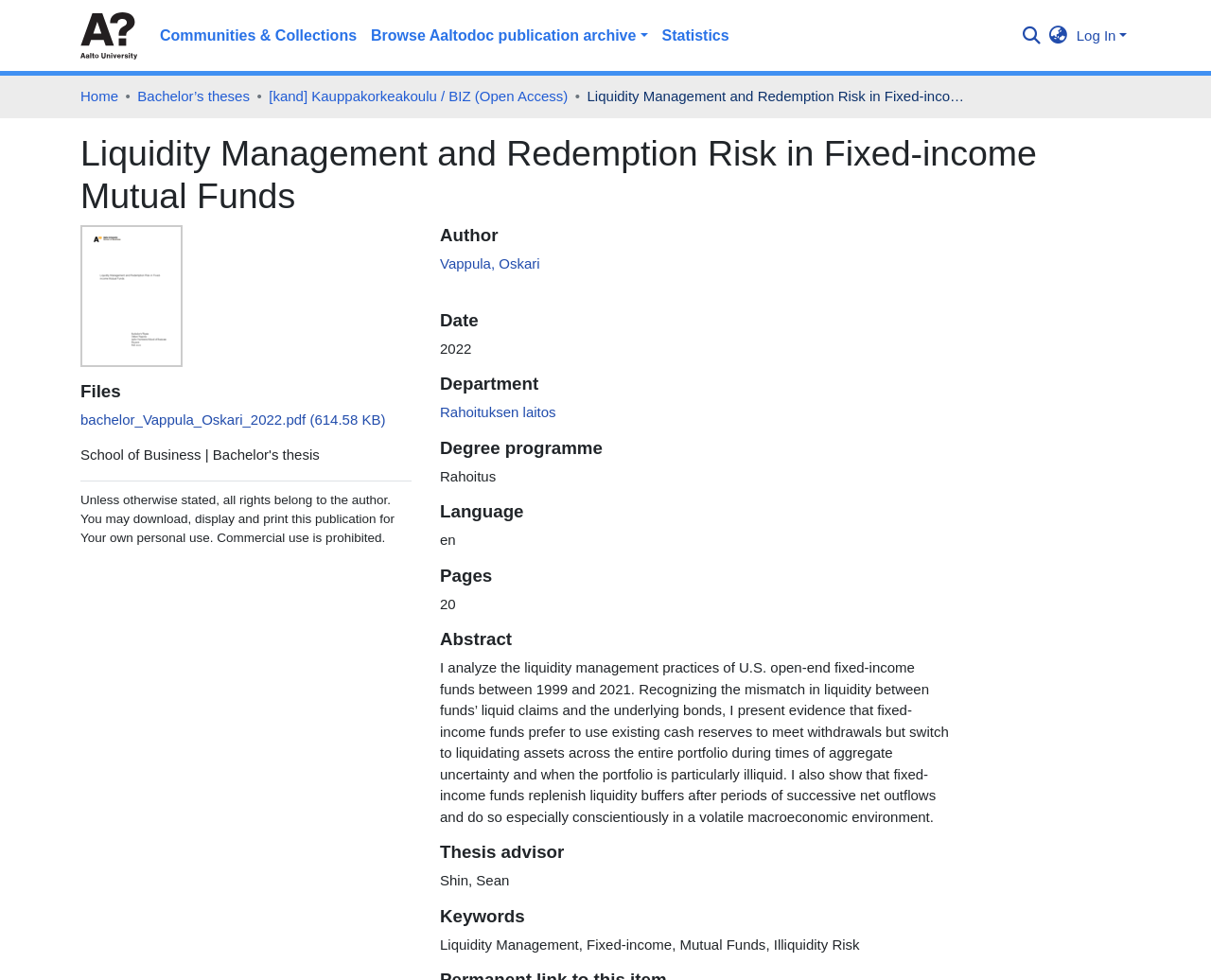Locate the bounding box for the described UI element: "bachelor_Vappula_Oskari_2022.pdf (614.58 KB)". Ensure the coordinates are four float numbers between 0 and 1, formatted as [left, top, right, bottom].

[0.066, 0.419, 0.318, 0.436]